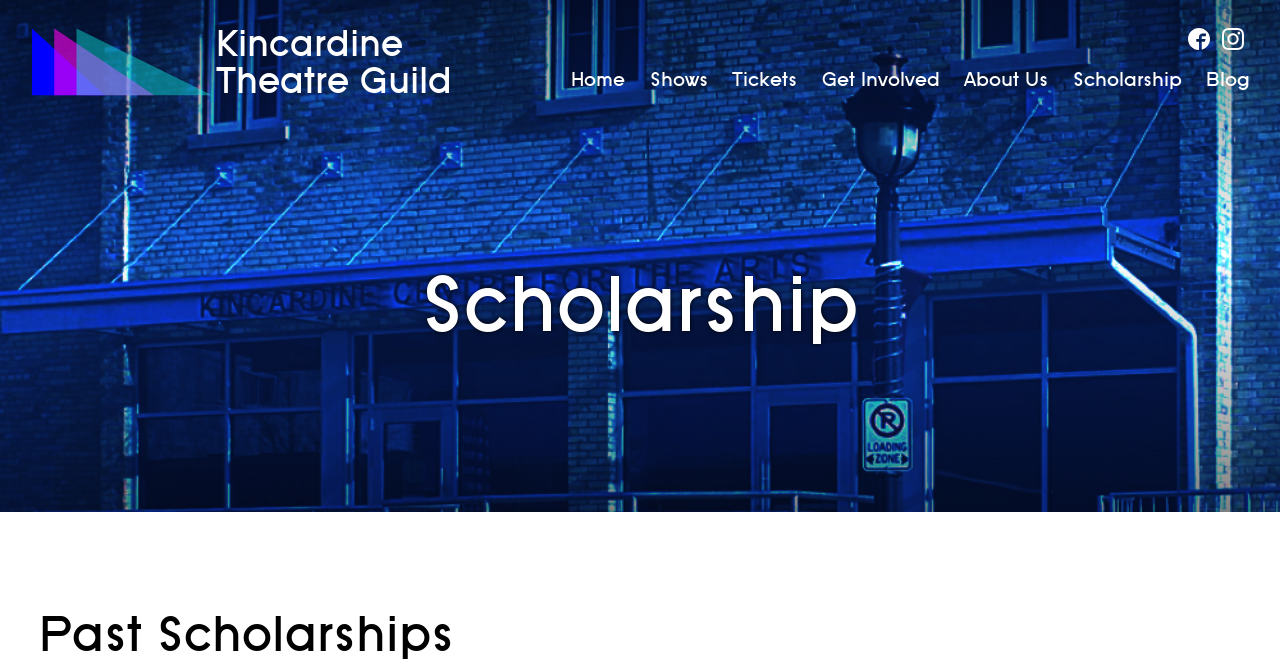What is the second level heading?
Answer the question with a single word or phrase, referring to the image.

Past Scholarships